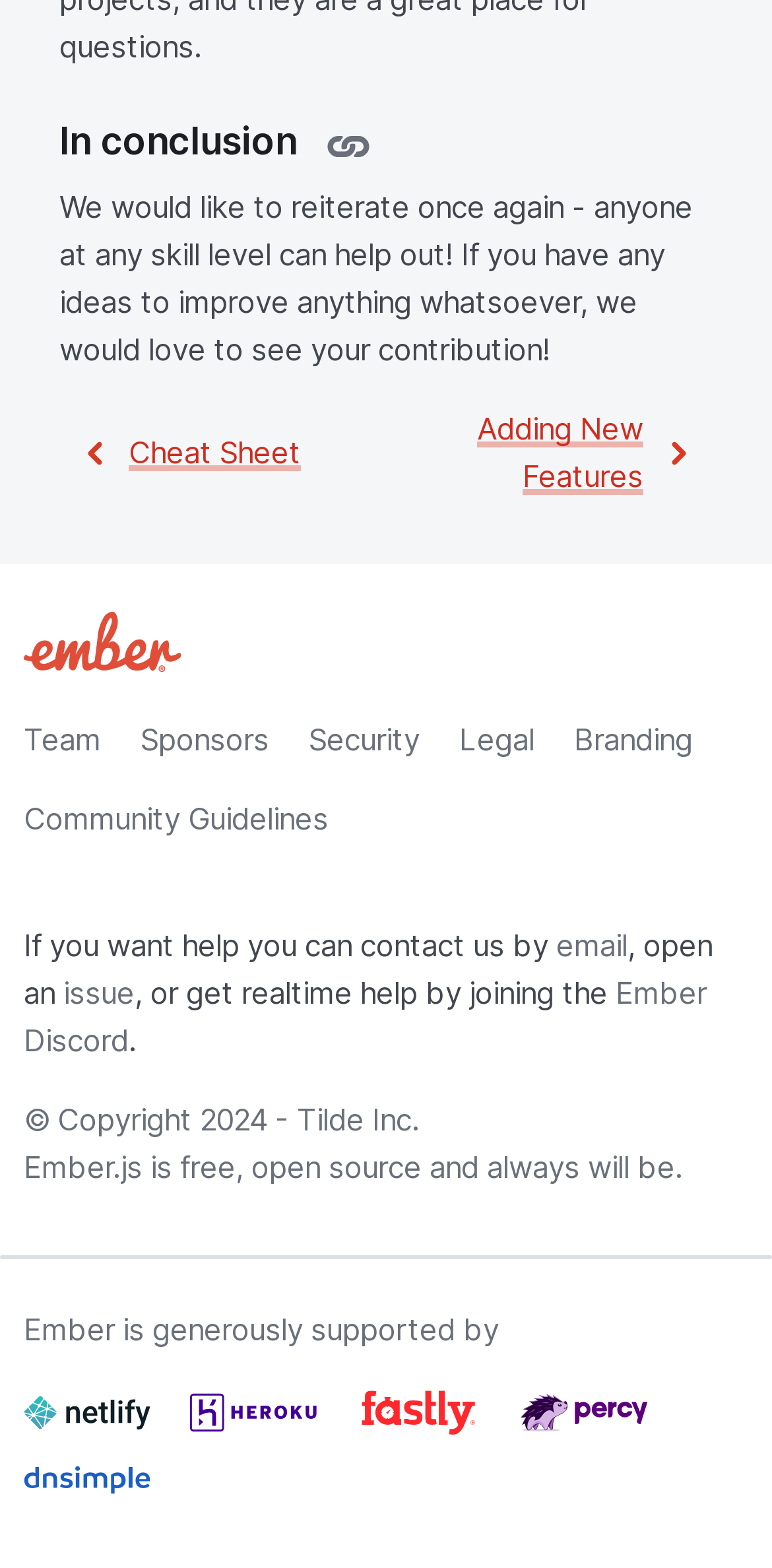Determine the bounding box coordinates of the region that needs to be clicked to achieve the task: "Click on the 'Cheat Sheet' link".

[0.167, 0.276, 0.39, 0.3]